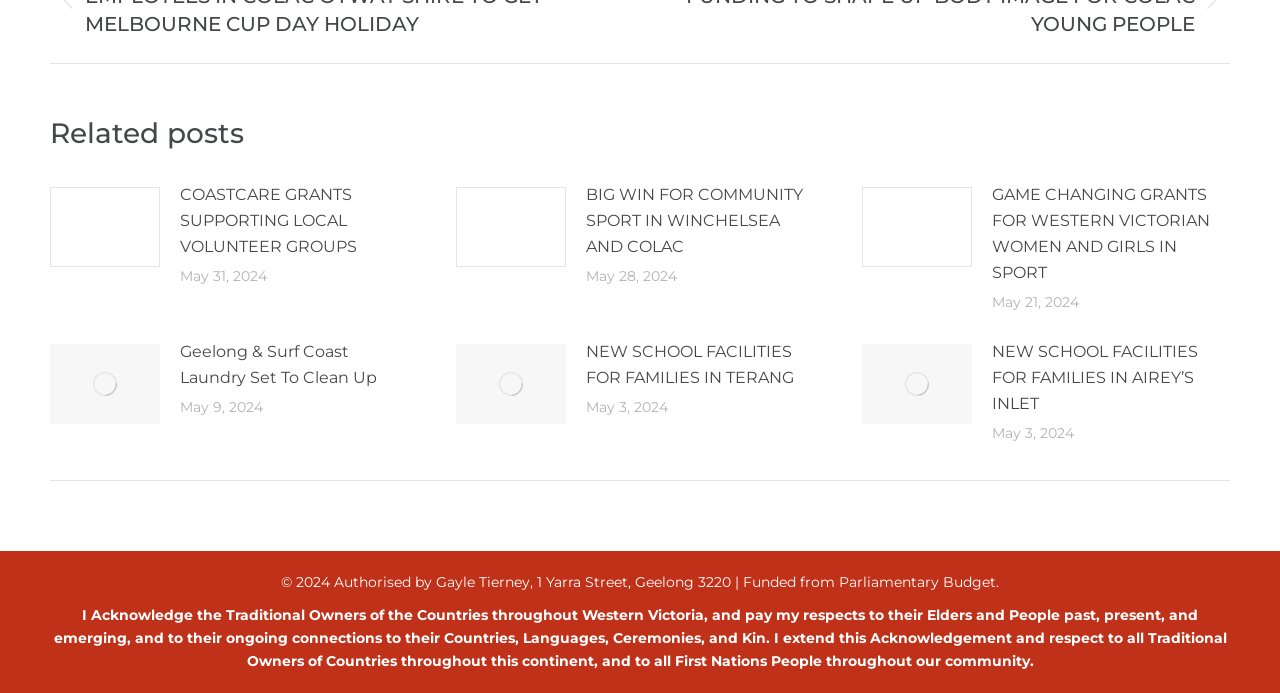What is the copyright year mentioned at the bottom of the page?
Using the visual information, respond with a single word or phrase.

2024